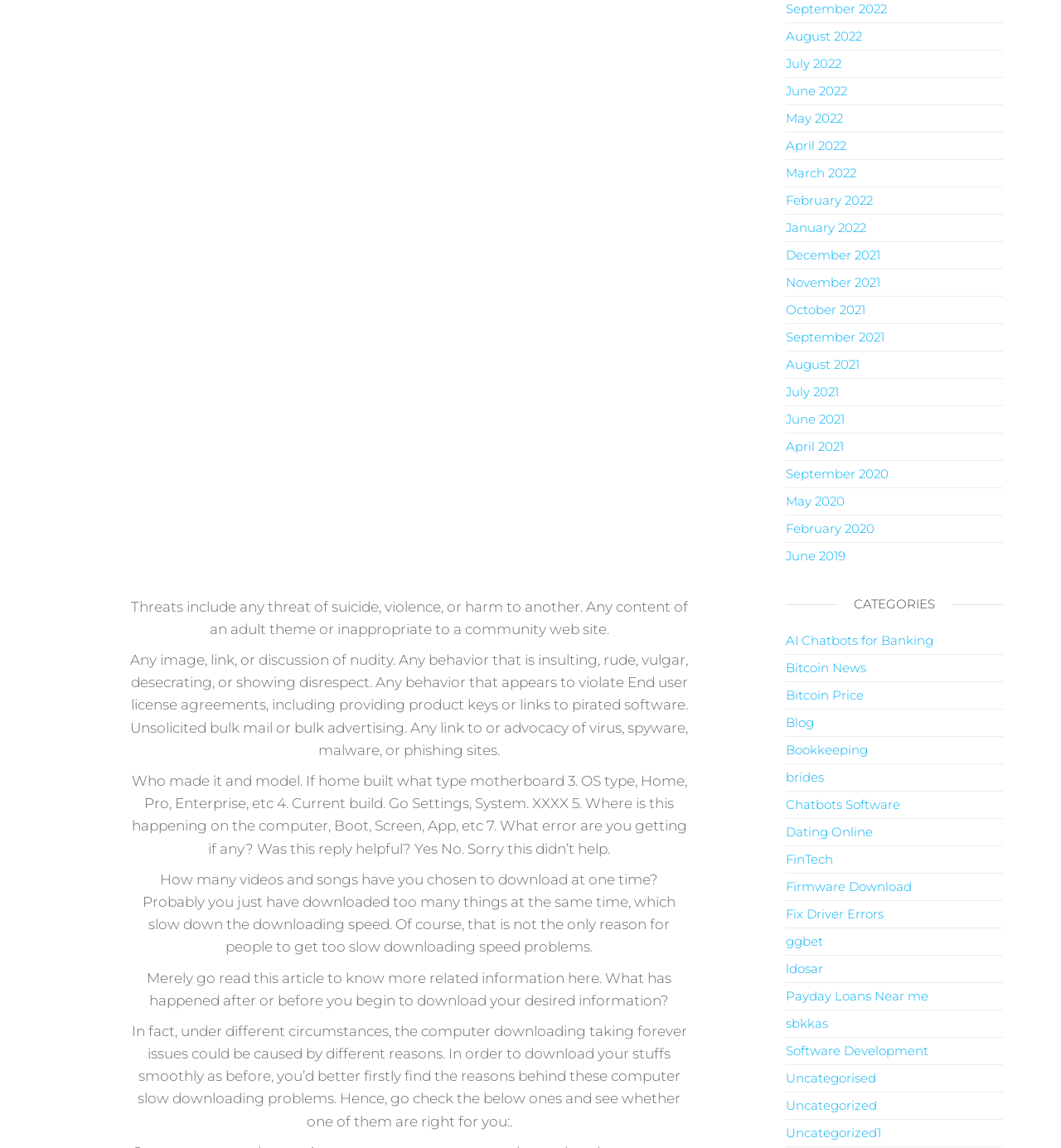Consider the image and give a detailed and elaborate answer to the question: 
What are the categories available on this webpage?

The webpage contains a section labeled 'CATEGORIES' with multiple links to different categories, including AI Chatbots for Banking, Bitcoin News, Bitcoin Price, and others. This suggests that the webpage is a portal or a blog with multiple categories of content.